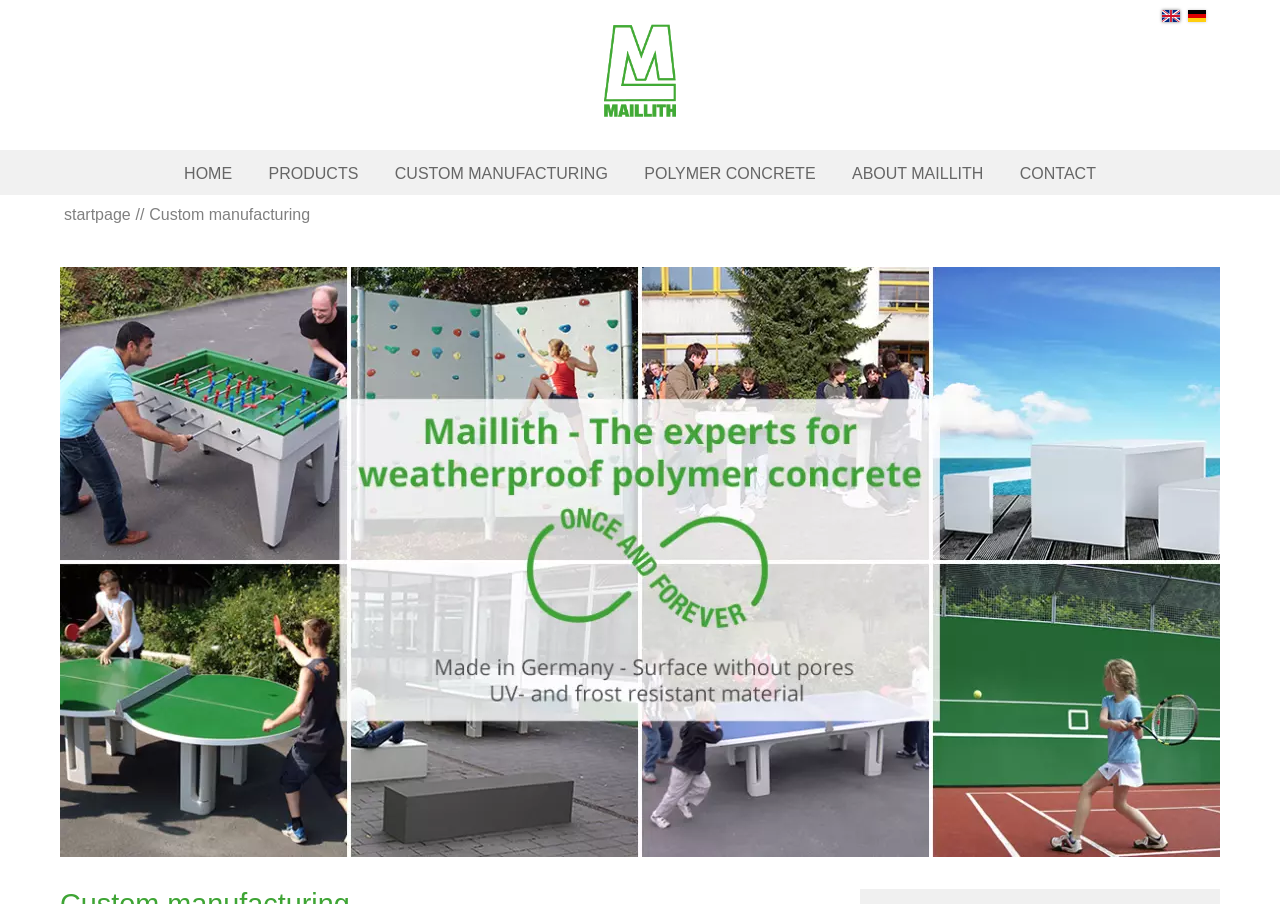Provide the bounding box coordinates of the section that needs to be clicked to accomplish the following instruction: "View CUSTOM MANUFACTURING."

[0.296, 0.166, 0.487, 0.219]